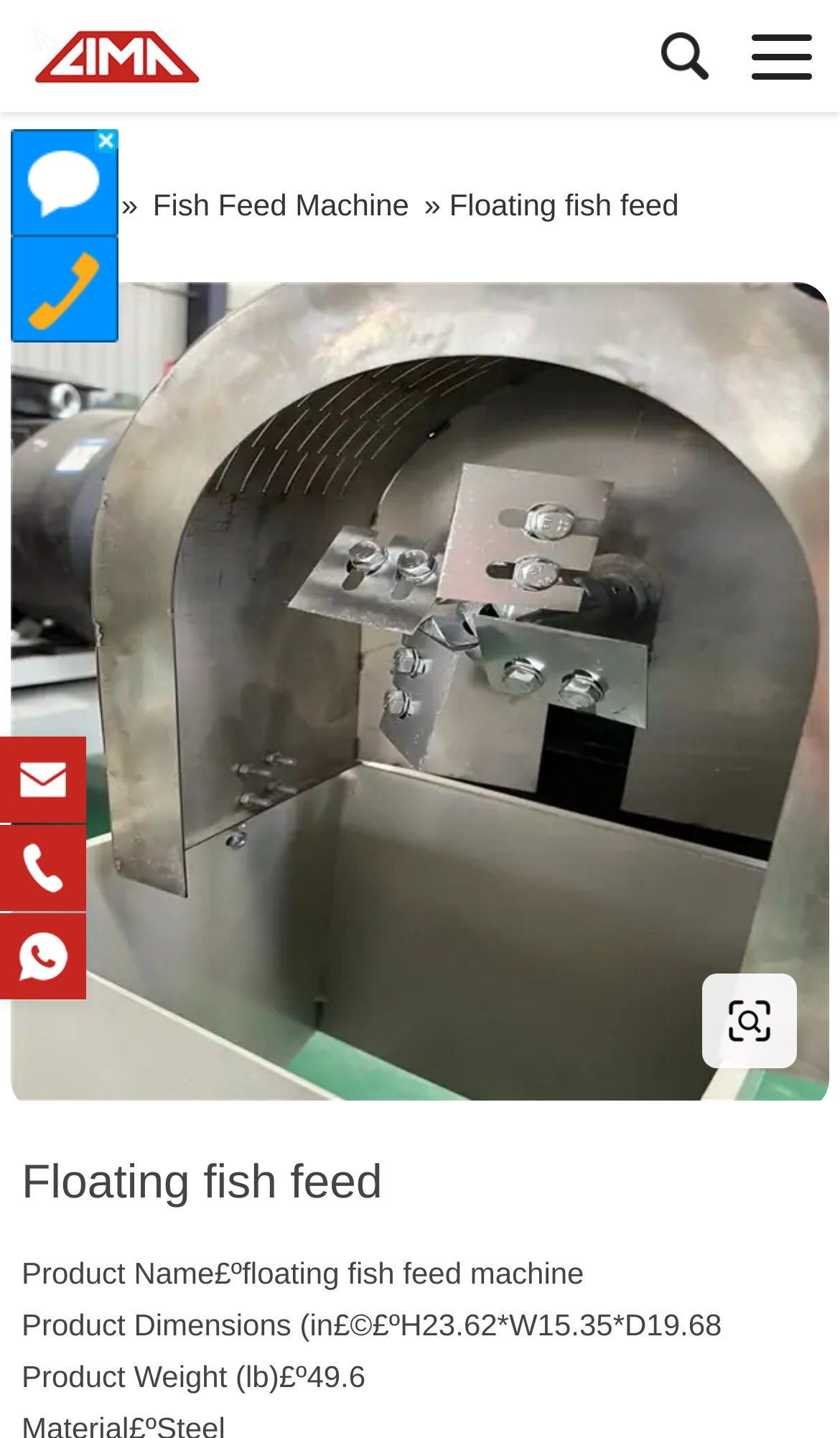Is there a link to the homepage?
Provide a detailed and well-explained answer to the question.

I found a link with the text 'Home »' at the top of the webpage, which suggests that it is a link to the homepage.